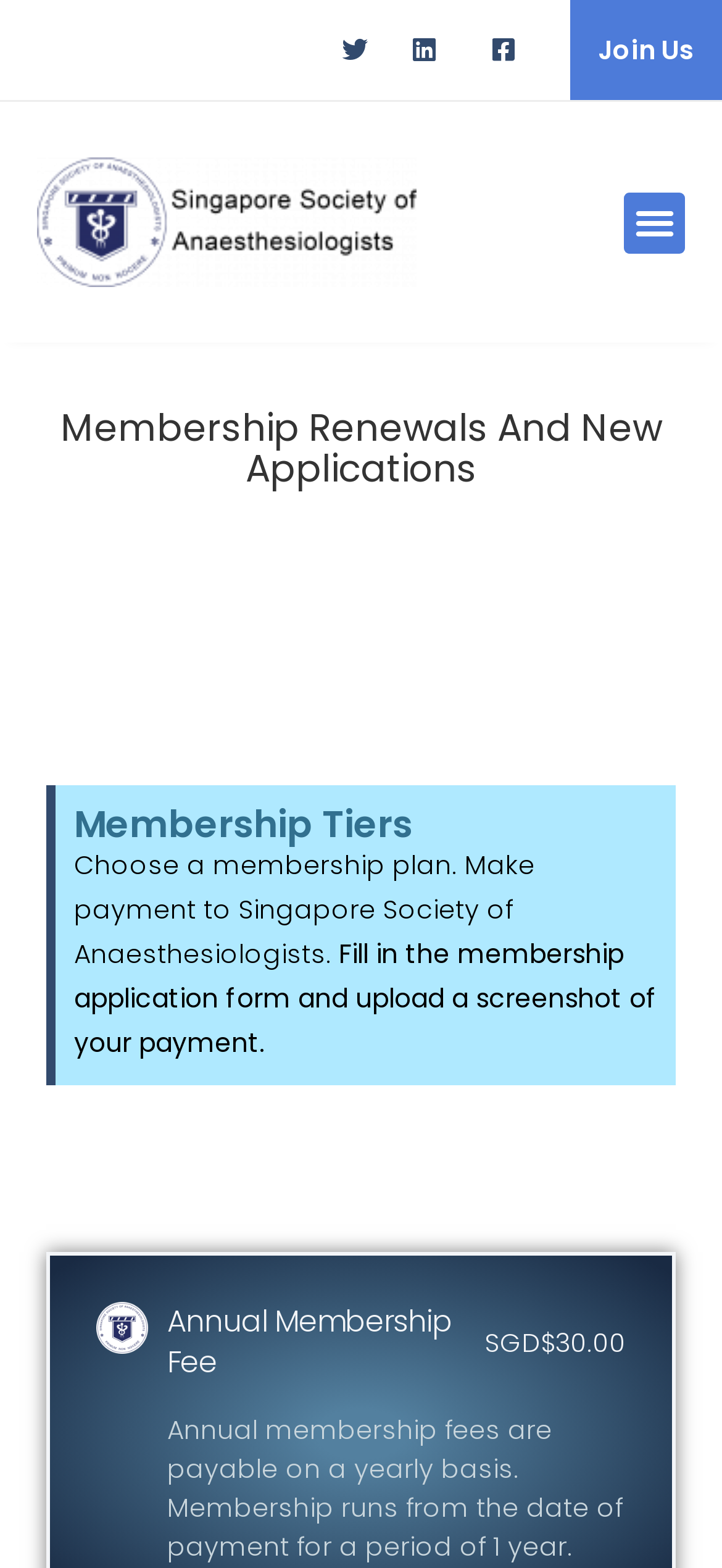Detail the features and information presented on the webpage.

The webpage is about membership registration for the Singapore Society of Anaesthesiologists (SSA). At the top left, there is an SSA logo, which is an image. To the right of the logo, there are three links, likely representing different navigation options. Below the logo, there is a prominent link labeled "Join Us" that spans across the top of the page.

The main content of the page is divided into sections. The first section has a heading "Membership Renewals And New Applications" and an alert message that draws attention to important information. Below the heading, there are three paragraphs of text that explain the membership application process, including choosing a membership plan, making payment, and filling out the application form.

To the right of the text, there is an image, likely an icon or a graphic. Below the text, there is a section with a heading "Annual Membership Fee" and a static text displaying the fee amount, SGD$30.00. Below the fee amount, there is a paragraph of text that explains the payment terms and duration of membership.

At the top right corner, there is a button labeled "Menu Toggle" that allows users to expand or collapse the menu.